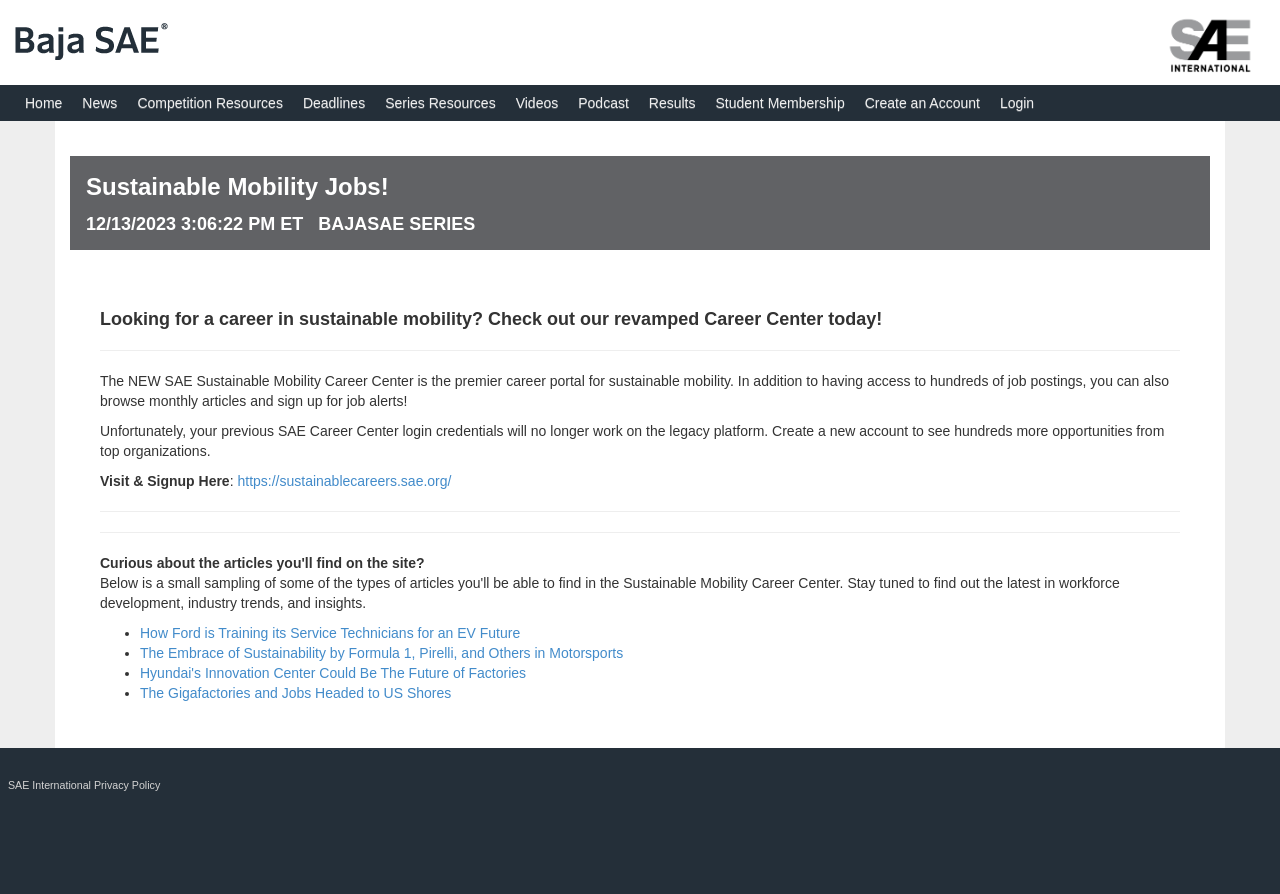Using the format (top-left x, top-left y, bottom-right x, bottom-right y), and given the element description, identify the bounding box coordinates within the screenshot: SAE International Privacy Policy

[0.0, 0.862, 0.131, 0.894]